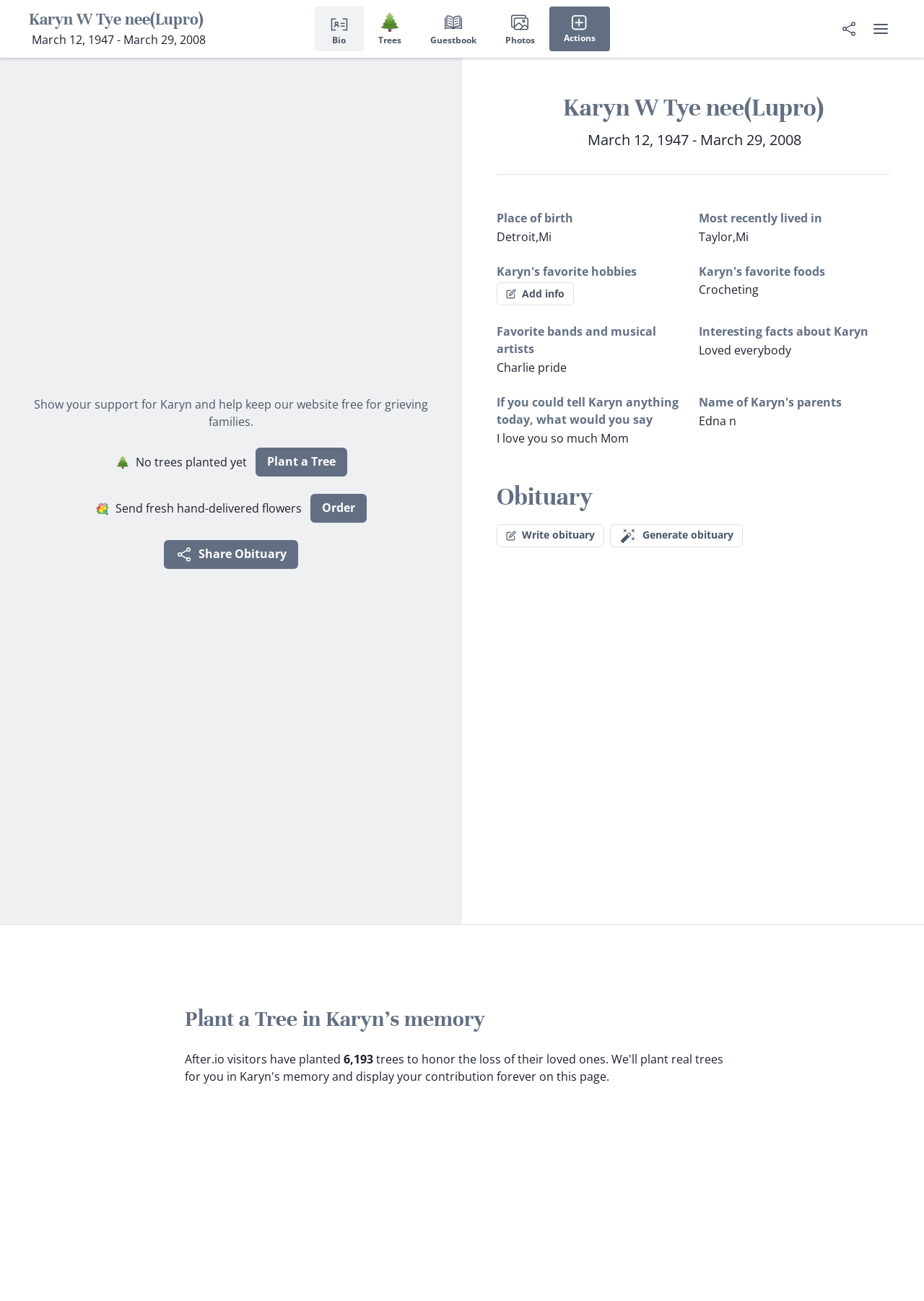Provide a brief response to the question using a single word or phrase: 
How many options are there to plant trees in Karyn's memory?

4